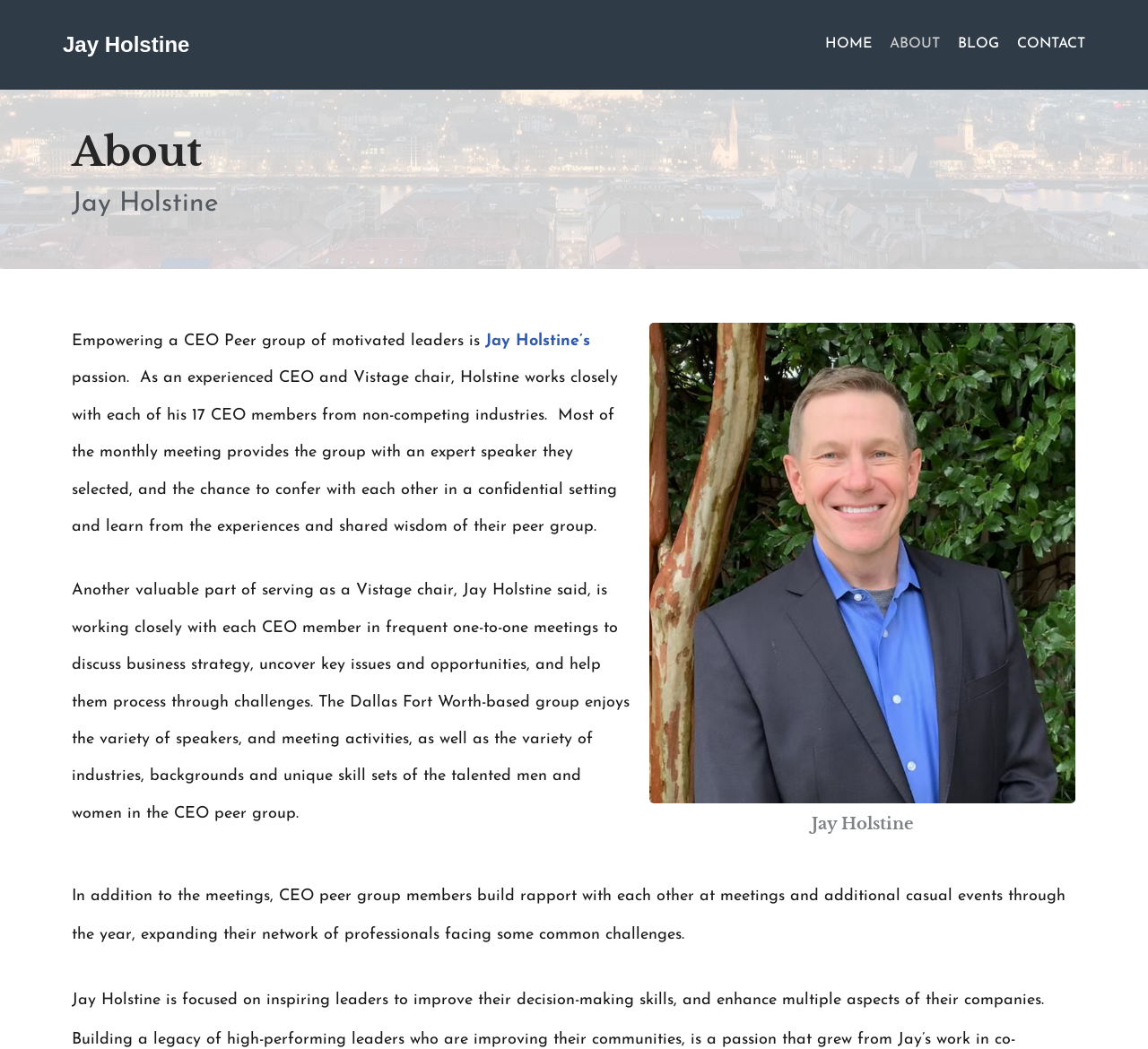Detail the various sections and features of the webpage.

The webpage is about Jay Holstine, an experienced CEO and Vistage chair, who empowers a CEO peer group of motivated leaders. At the top left of the page, there is a link to "Skip to content". Next to it, there is a link to "Jay Holstine" which serves as a title. 

On the top right, there is a primary navigation menu with four links: "HOME", "ABOUT", "BLOG", and "CONTACT", arranged horizontally. 

Below the navigation menu, there is a heading "About" which is centered at the top of the main content area. 

The main content area is divided into two sections. The left section contains a profile of Jay Holstine, with a heading "Jay Holstine" and a brief description of his passion and work as a Vistage chair. The text is arranged in three paragraphs, with the first paragraph describing his passion, the second paragraph explaining his work with CEO members, and the third paragraph discussing the benefits of the CEO peer group. 

The right section contains a large image of Jay Holstine, taking up most of the space, with a figcaption below it. The image is positioned below the navigation menu and above the third paragraph of the text. 

Overall, the webpage has a simple and clean layout, with a focus on showcasing Jay Holstine's profile and work as a Vistage chair.